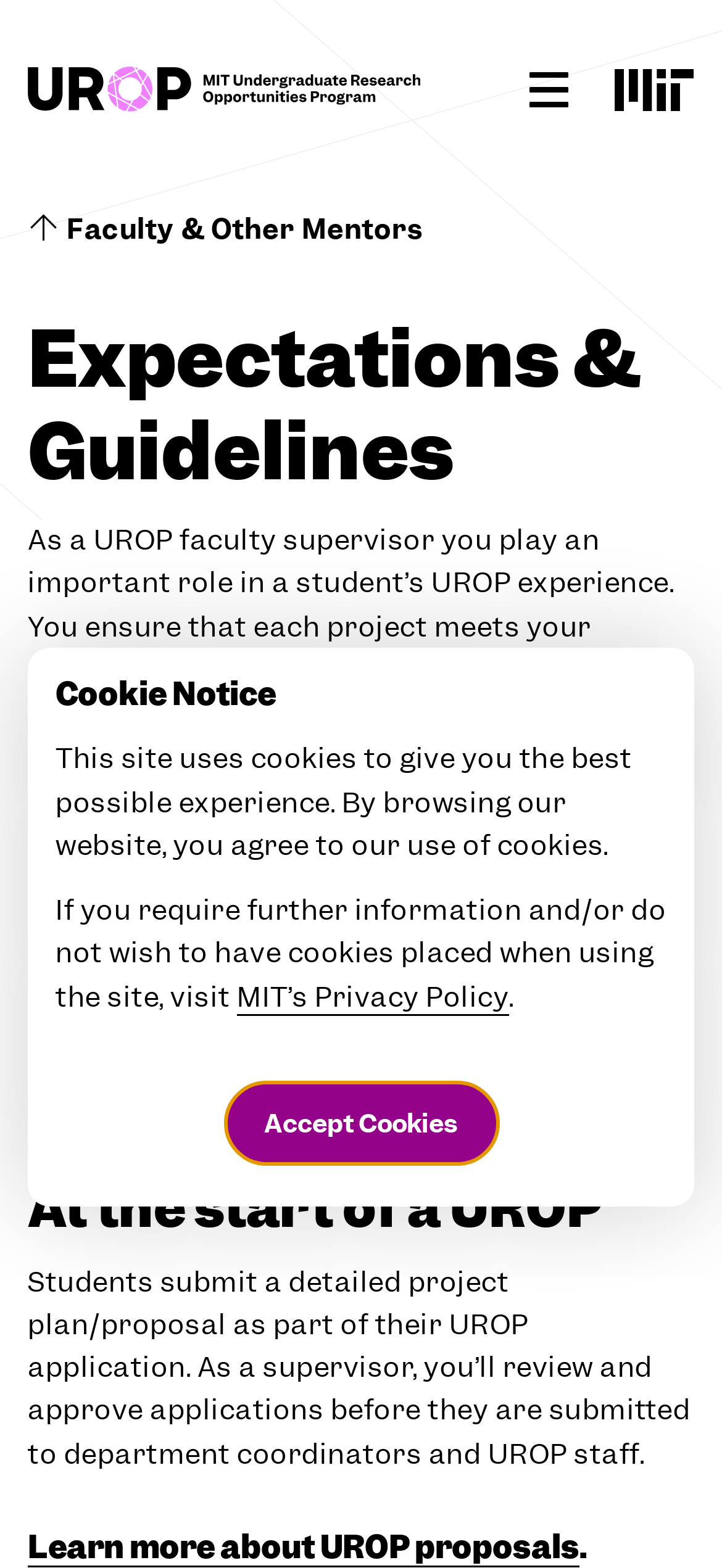Provide a comprehensive description of the webpage.

The webpage is about the Expectations and Guidelines for the Undergraduate Research Opportunities Program (UROP) at MIT. At the top, there is a cookie notice alert dialog that spans almost the entire width of the page, with a heading, a brief description, and a link to MIT's Privacy Policy. Below the cookie notice, there is a link to the Undergraduate Research Opportunities Program, accompanied by an image and a heading with the same text.

To the right of the link, there is a primary menu toggle button with an image. Further to the right, there is a link to the Massachusetts Institute of Technology, also accompanied by an image.

The main content of the page is divided into sections. The first section has a heading "Expectations & Guidelines" and a paragraph of text that describes the role of a UROP faculty supervisor. The text explains that the supervisor ensures the project meets academic standards, provides a growth experience for students, and serves as an intellectual guide.

Below this section, there is a heading "At the start of a UROP" and a paragraph of text that describes the process of students submitting project plans and supervisors reviewing and approving them. There is also a link to learn more about UROP proposals at the bottom of this section.